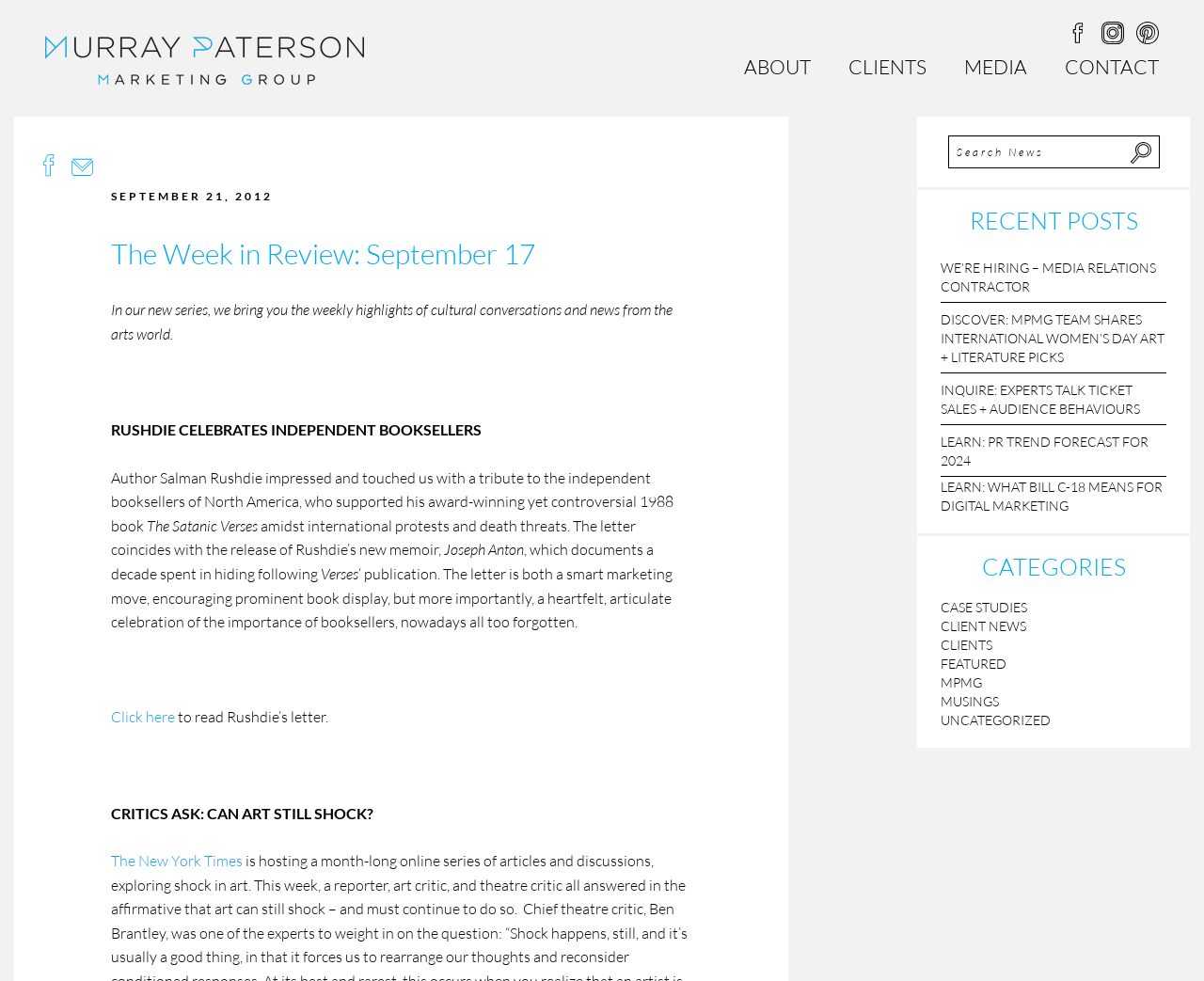What is the name of the marketing group?
Provide a detailed answer to the question, using the image to inform your response.

The name of the marketing group can be found in the top-left corner of the webpage, where it says 'The Week in Review: September 17 - Murray Paterson Marketing Group'. This is likely the name of the marketing group that owns or operates this webpage.